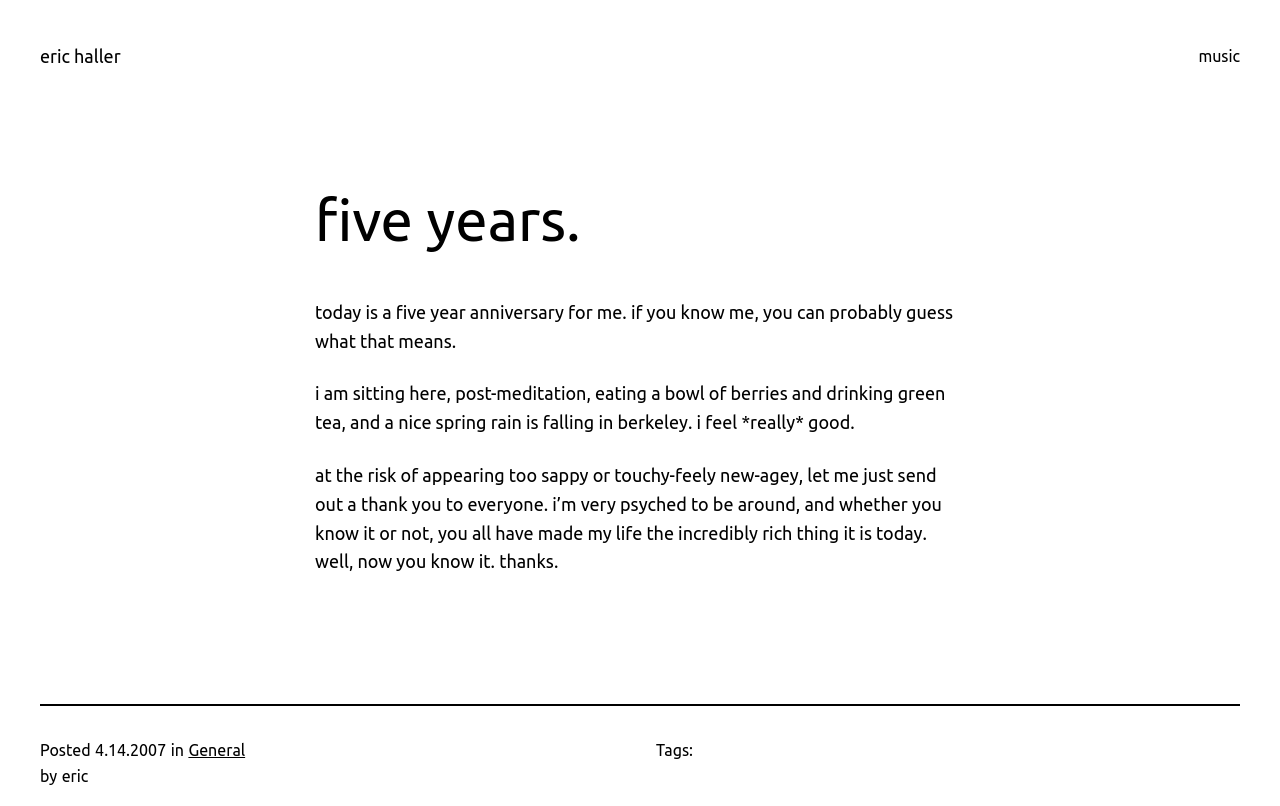What is the author's current location?
Based on the image, give a one-word or short phrase answer.

Berkeley